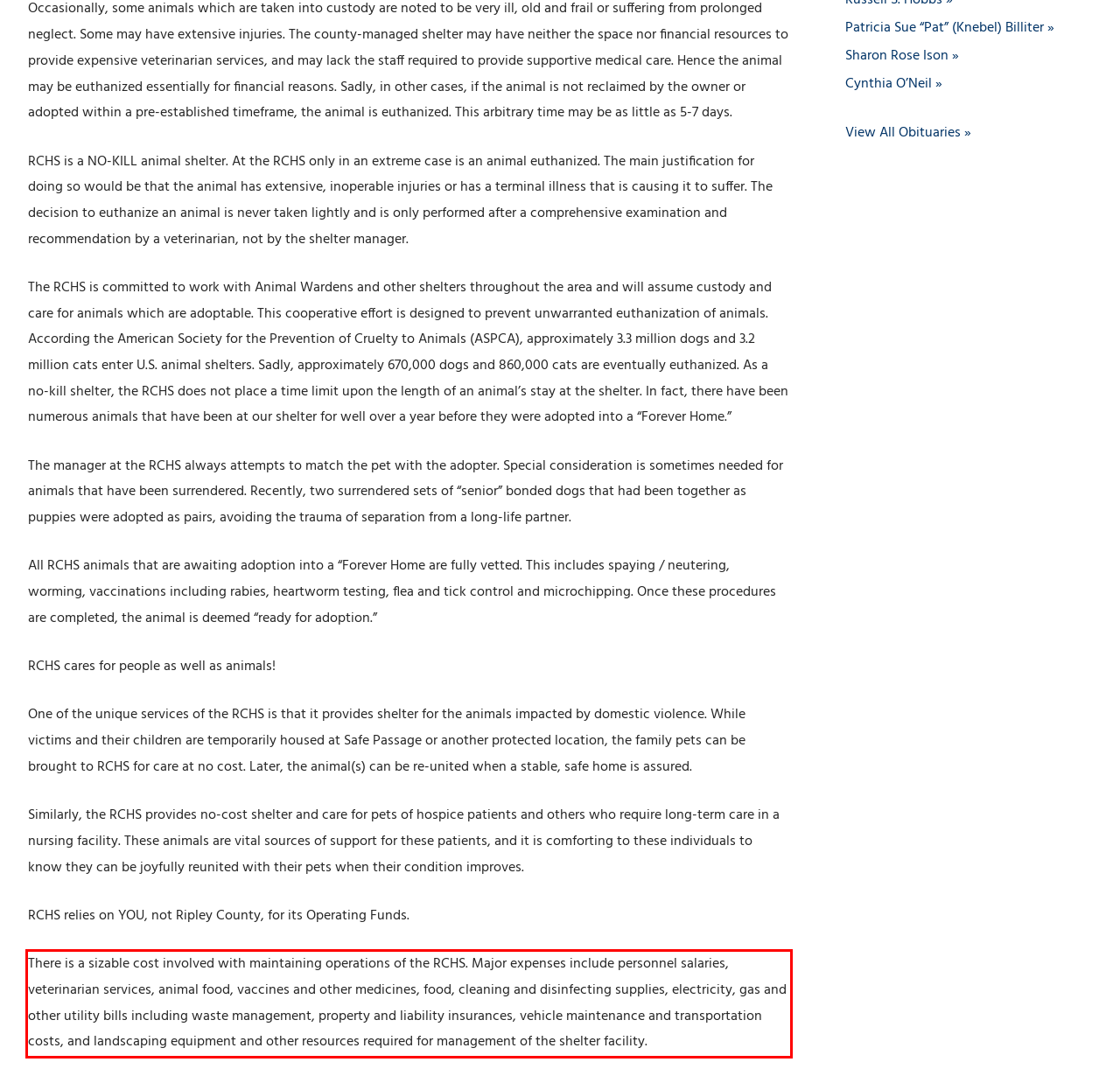You are provided with a screenshot of a webpage that includes a red bounding box. Extract and generate the text content found within the red bounding box.

There is a sizable cost involved with maintaining operations of the RCHS. Major expenses include personnel salaries, veterinarian services, animal food, vaccines and other medicines, food, cleaning and disinfecting supplies, electricity, gas and other utility bills including waste management, property and liability insurances, vehicle maintenance and transportation costs, and landscaping equipment and other resources required for management of the shelter facility.